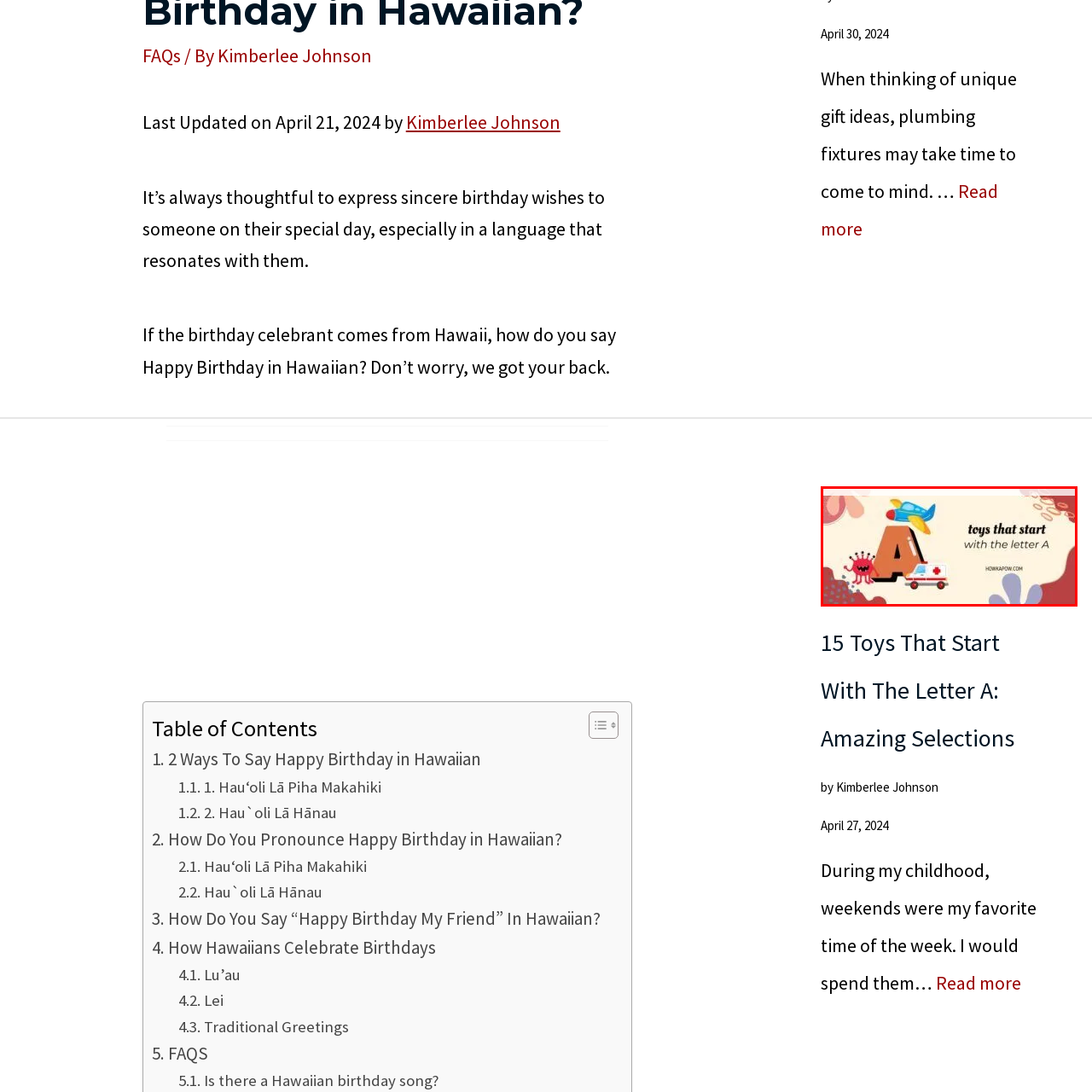What is the purpose of the image?
Pay attention to the section of the image highlighted by the red bounding box and provide a comprehensive answer to the question.

The purpose of the image is an educational or entertainment resource because it is part of a website focused on children's toys or activities, and it displays toys that start with the letter 'A' in a playful and engaging way.